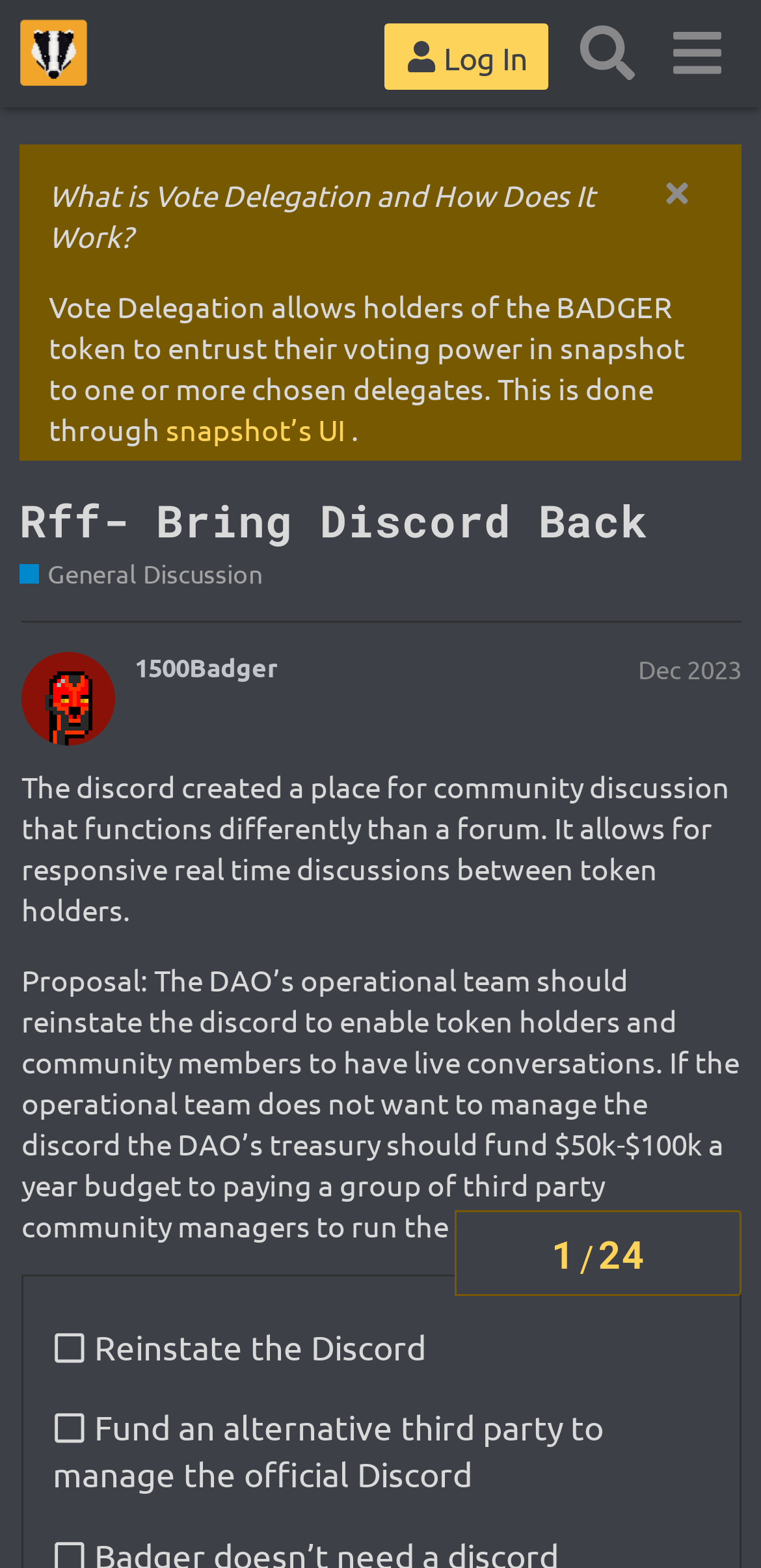Find the bounding box coordinates of the area to click in order to follow the instruction: "Read the proposal about reinstating the Discord".

[0.028, 0.489, 0.959, 0.592]